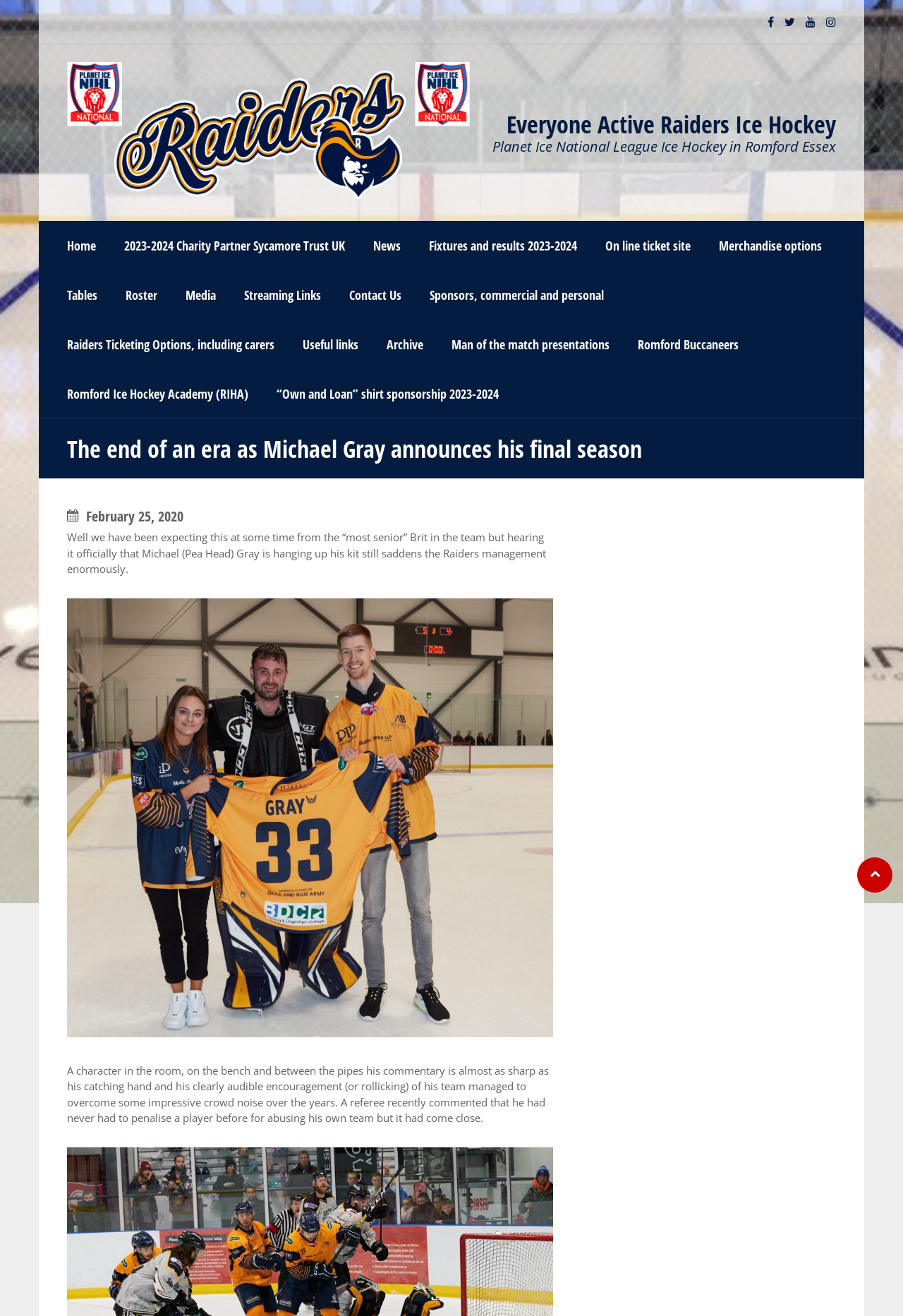From the element description: "Romford Buccaneers", extract the bounding box coordinates of the UI element. The coordinates should be expressed as four float numbers between 0 and 1, in the order [left, top, right, bottom].

[0.691, 0.243, 0.834, 0.28]